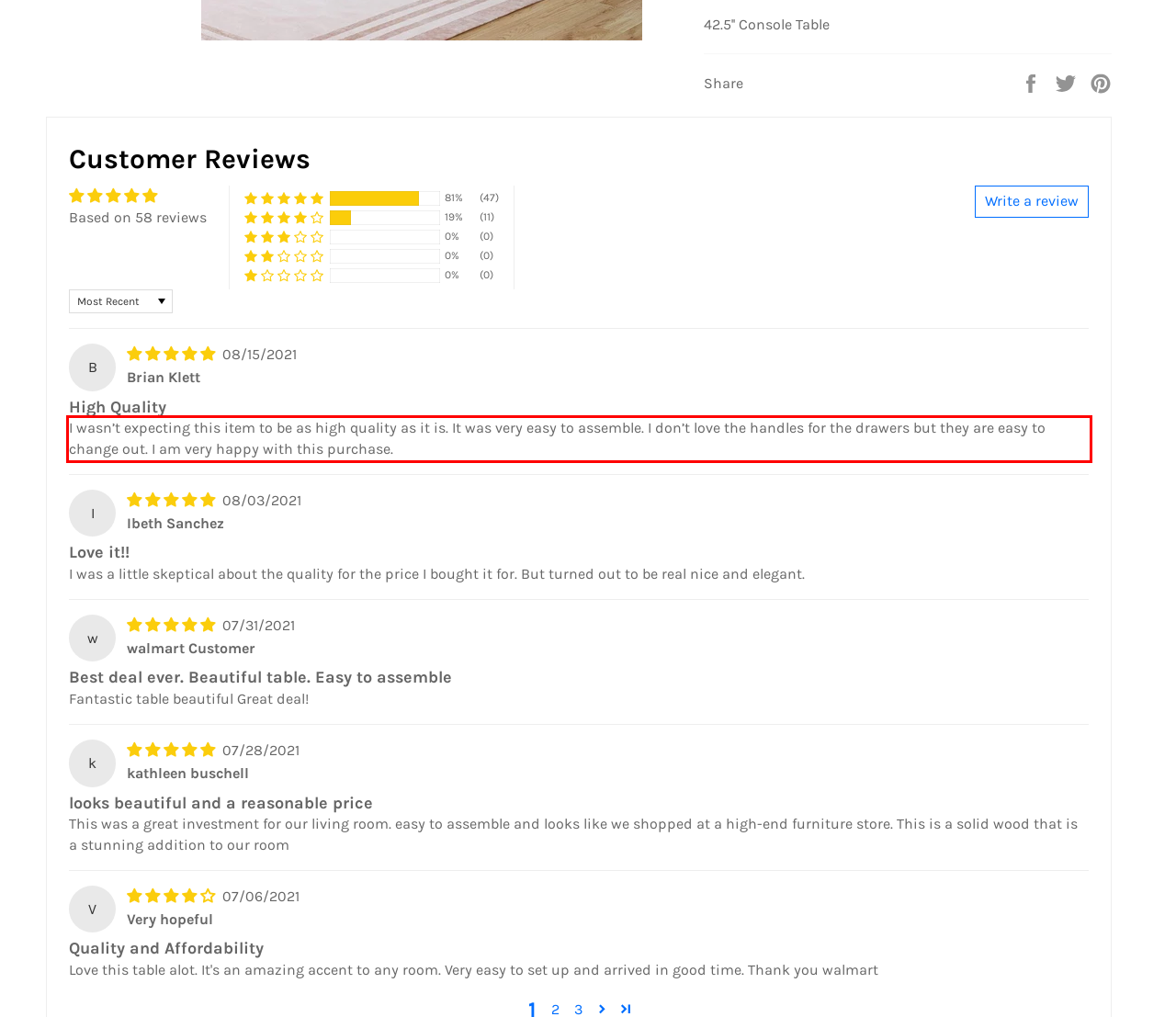You are provided with a screenshot of a webpage that includes a red bounding box. Extract and generate the text content found within the red bounding box.

I wasn’t expecting this item to be as high quality as it is. It was very easy to assemble. I don’t love the handles for the drawers but they are easy to change out. I am very happy with this purchase.